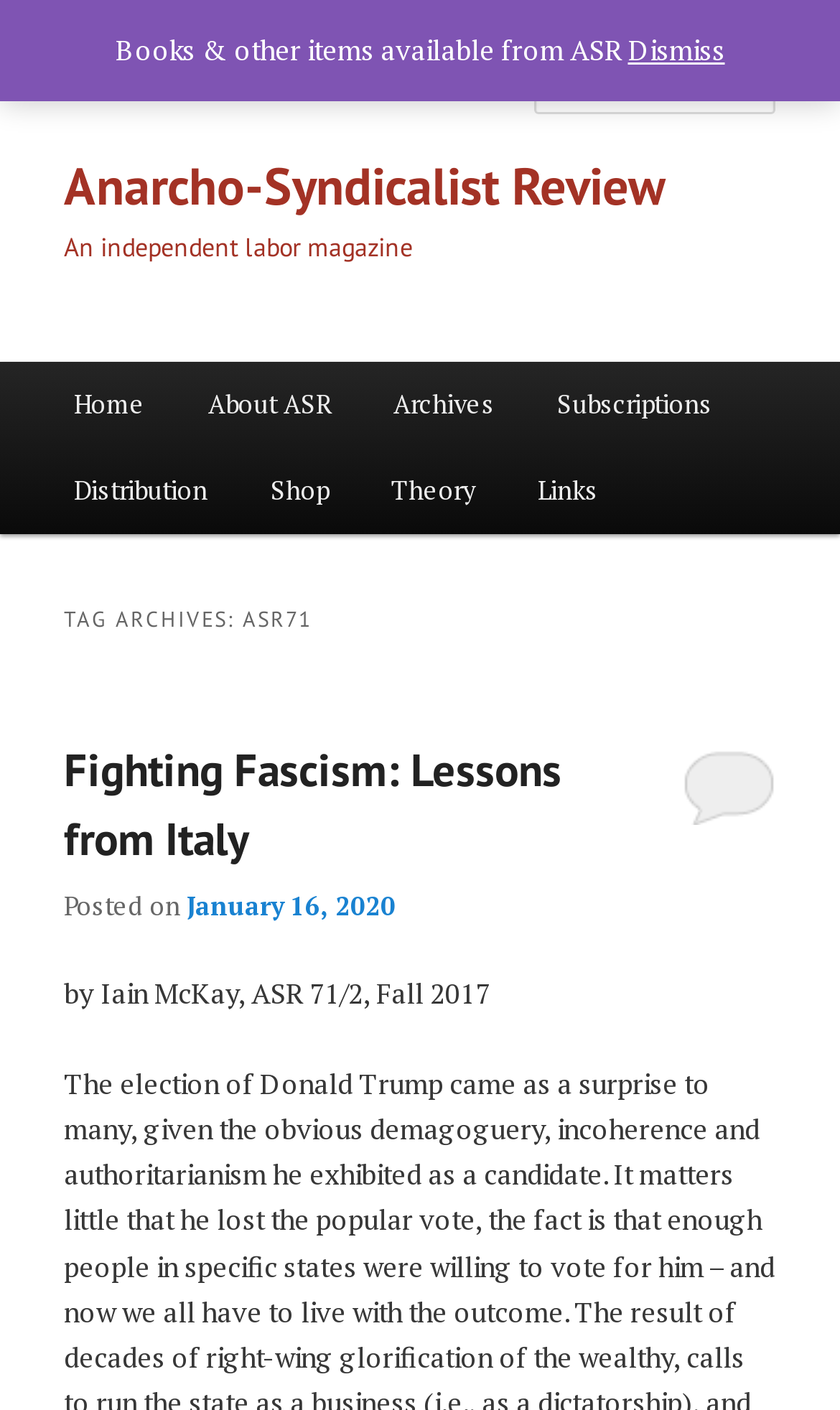Are there links to other pages?
Give a one-word or short phrase answer based on the image.

Yes